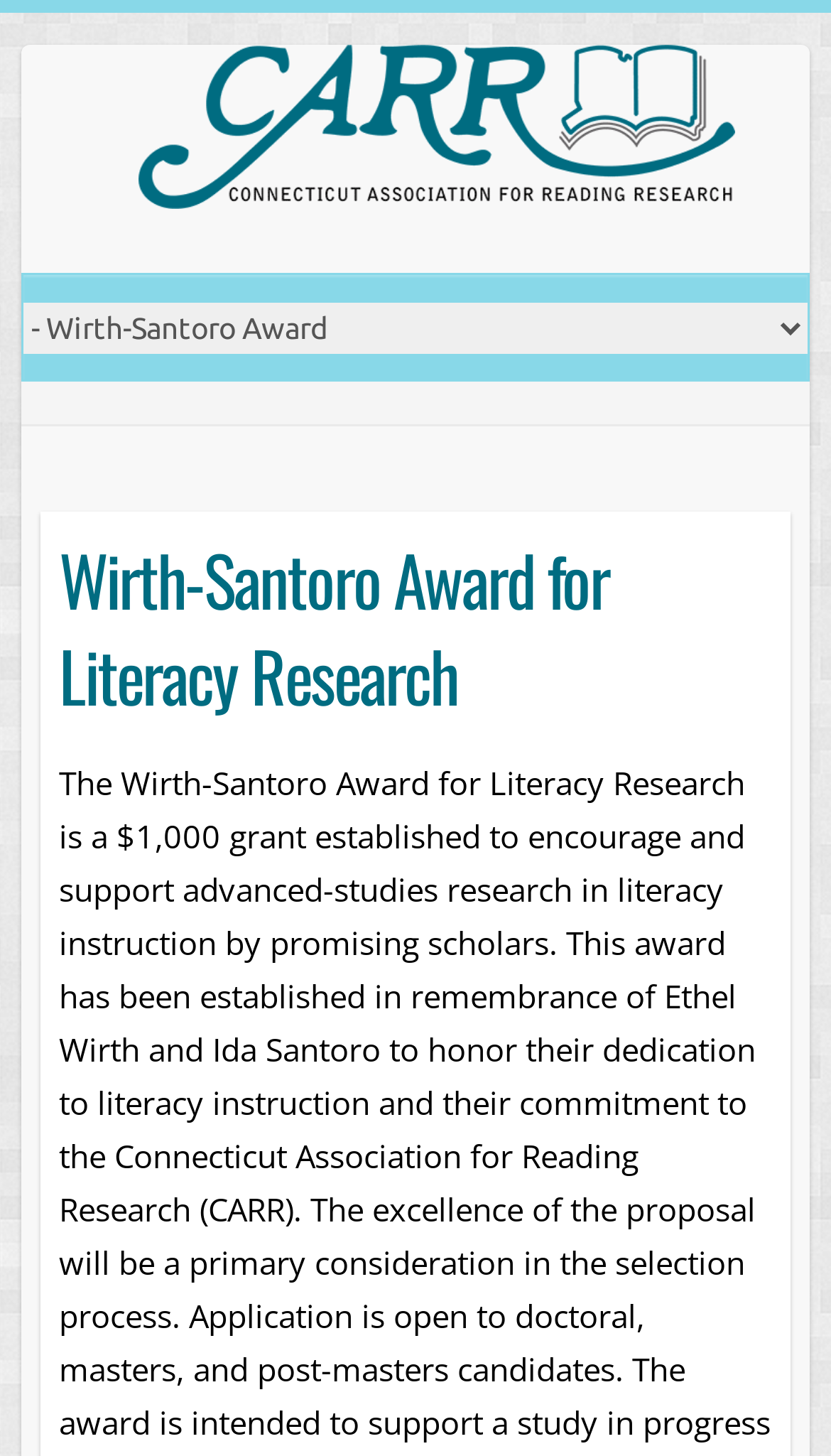Examine the image and give a thorough answer to the following question:
What is the organization associated with this webpage?

I can see a link element with the text 'CARR: Connecticut Association for Reading Research'. This suggests that the organization associated with this webpage is CARR, which stands for Connecticut Association for Reading Research.